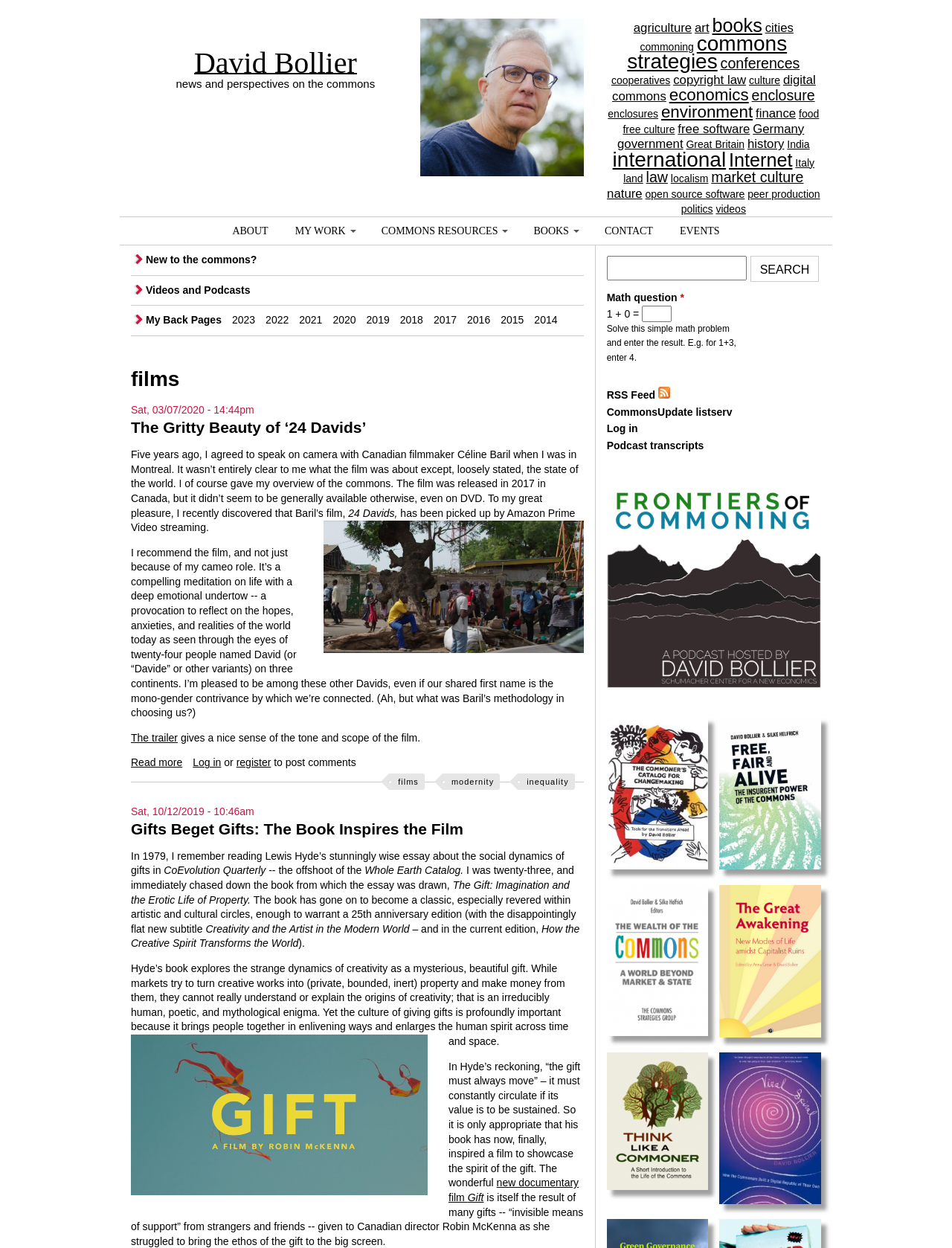Please identify the bounding box coordinates of the element's region that I should click in order to complete the following instruction: "Click on the 'Home' link". The bounding box coordinates consist of four float numbers between 0 and 1, i.e., [left, top, right, bottom].

[0.441, 0.015, 0.613, 0.098]